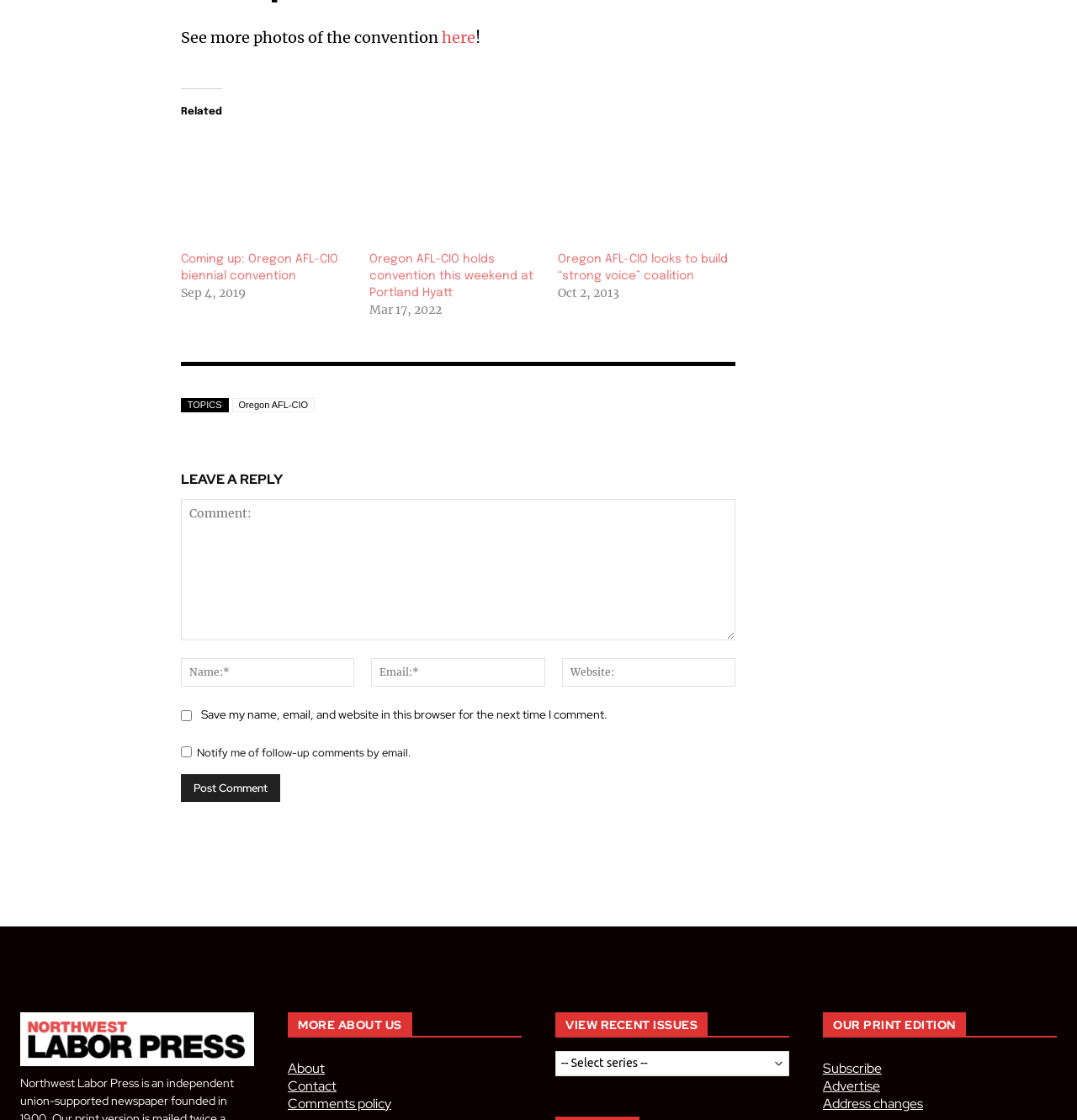Given the element description, predict the bounding box coordinates in the format (top-left x, top-left y, bottom-right x, bottom-right y), using floating point numbers between 0 and 1: here

[0.41, 0.025, 0.441, 0.042]